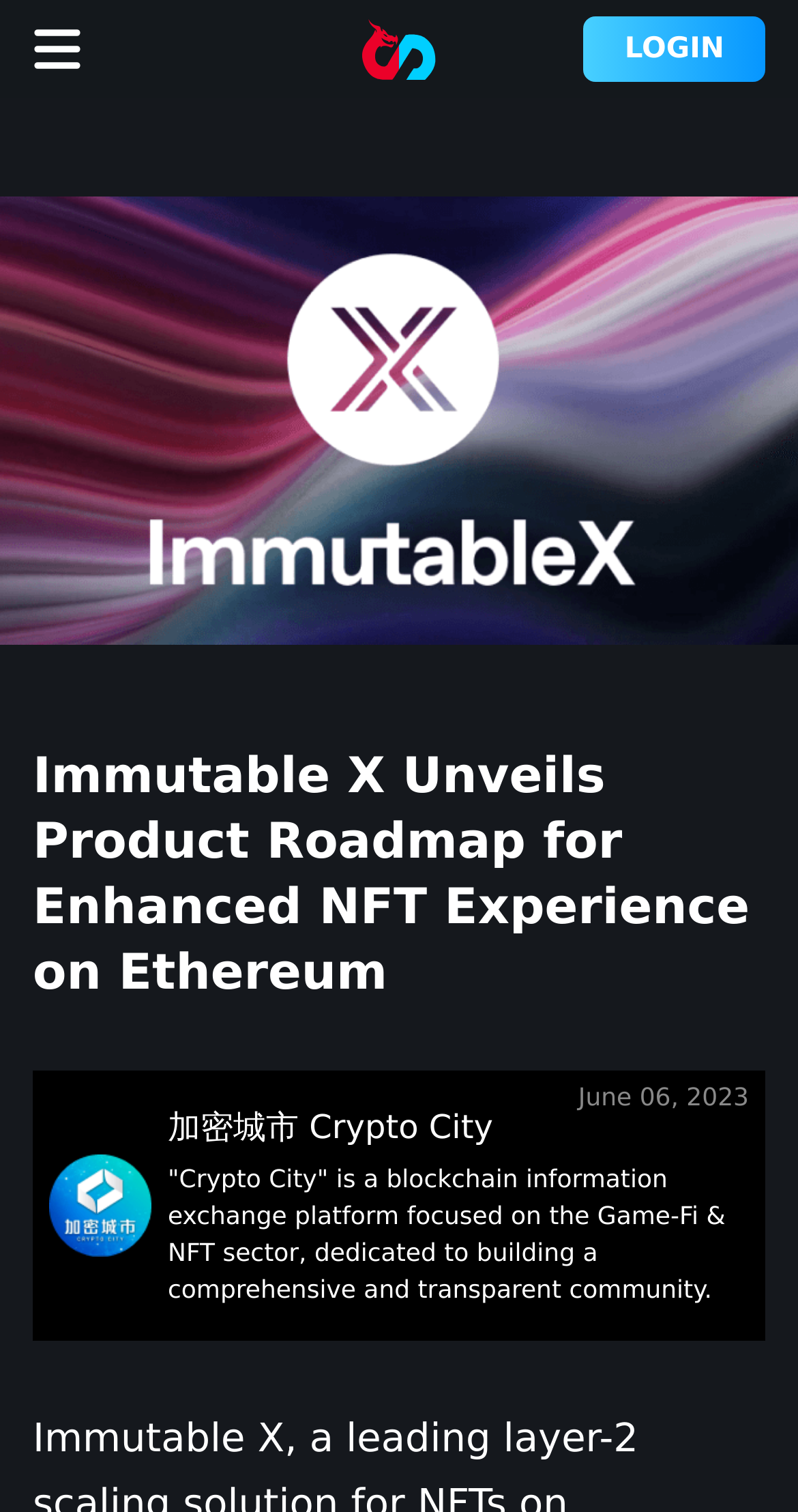Generate the main heading text from the webpage.

Immutable X Unveils Product Roadmap for Enhanced NFT Experience on Ethereum